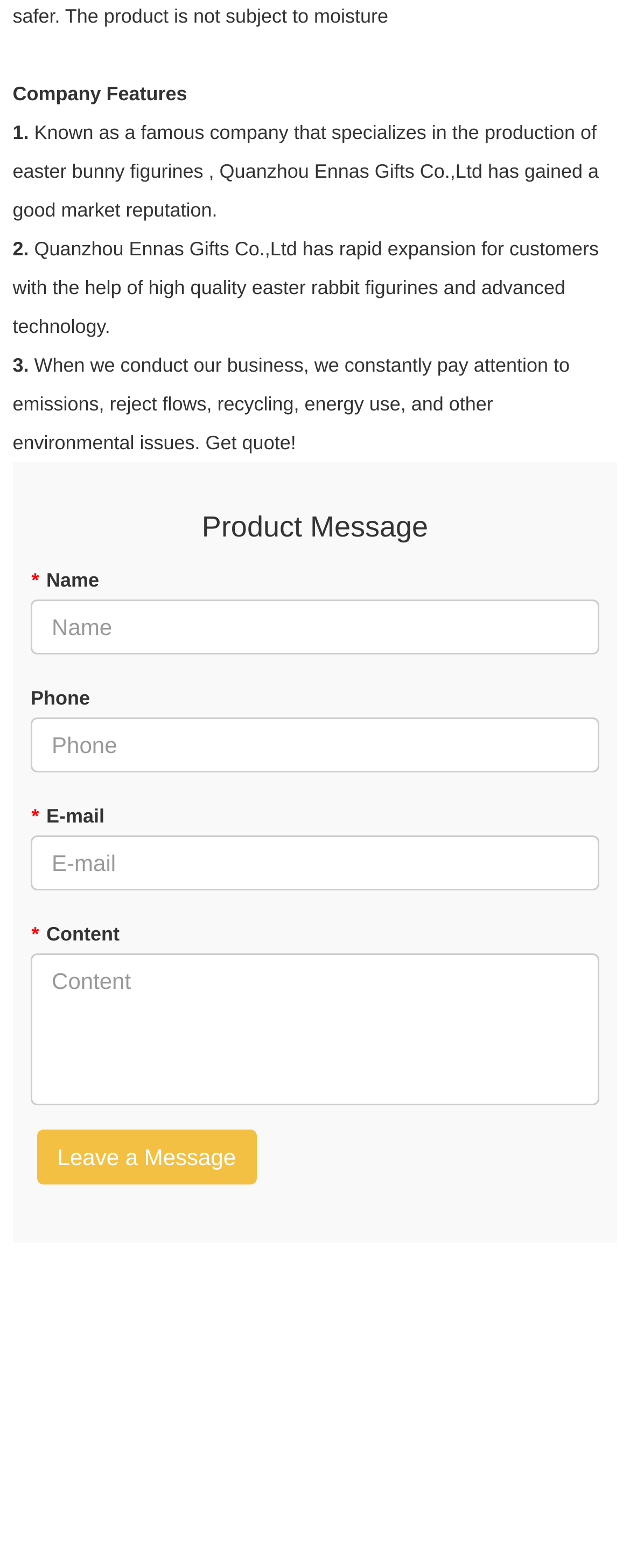Please provide a one-word or short phrase answer to the question:
What is the purpose of the 'Leave a Message' button?

To send a message